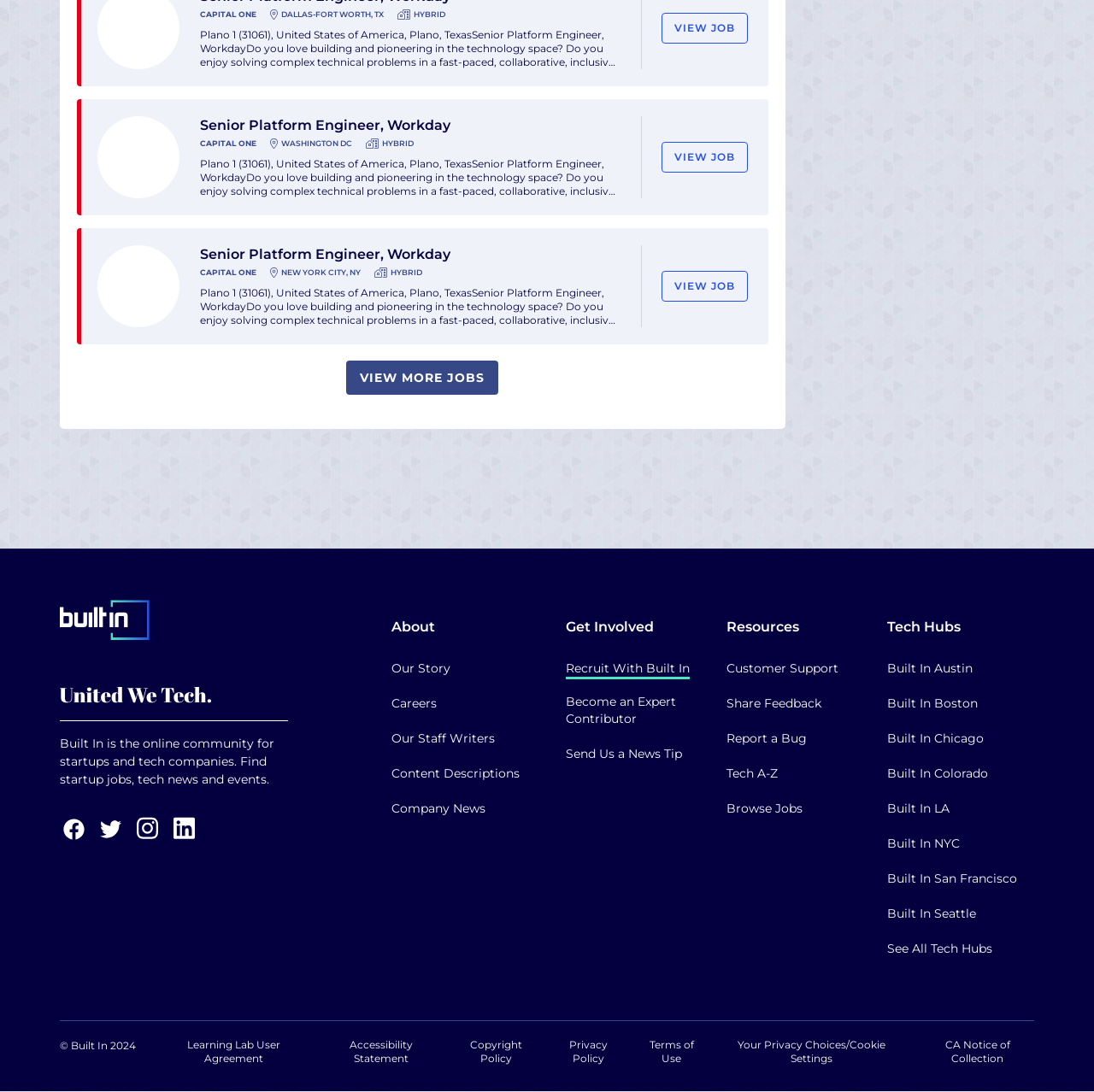What year is the copyright for the webpage?
Using the details shown in the screenshot, provide a comprehensive answer to the question.

I found this answer by looking at the footer section of the webpage, which includes a copyright notice with the year '2024'.